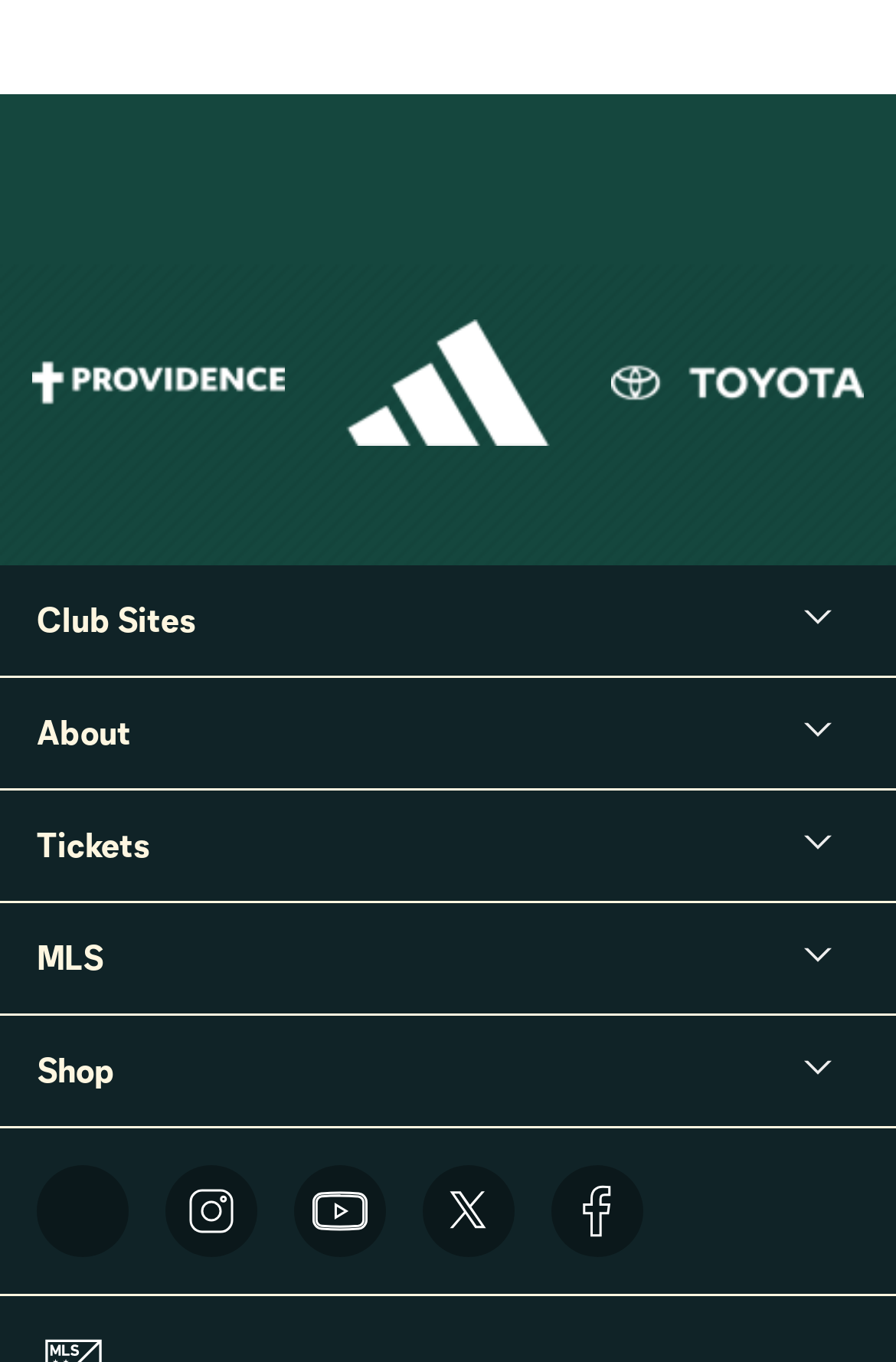Determine the bounding box coordinates for the HTML element described here: "title="TikTok"".

[0.041, 0.856, 0.144, 0.923]